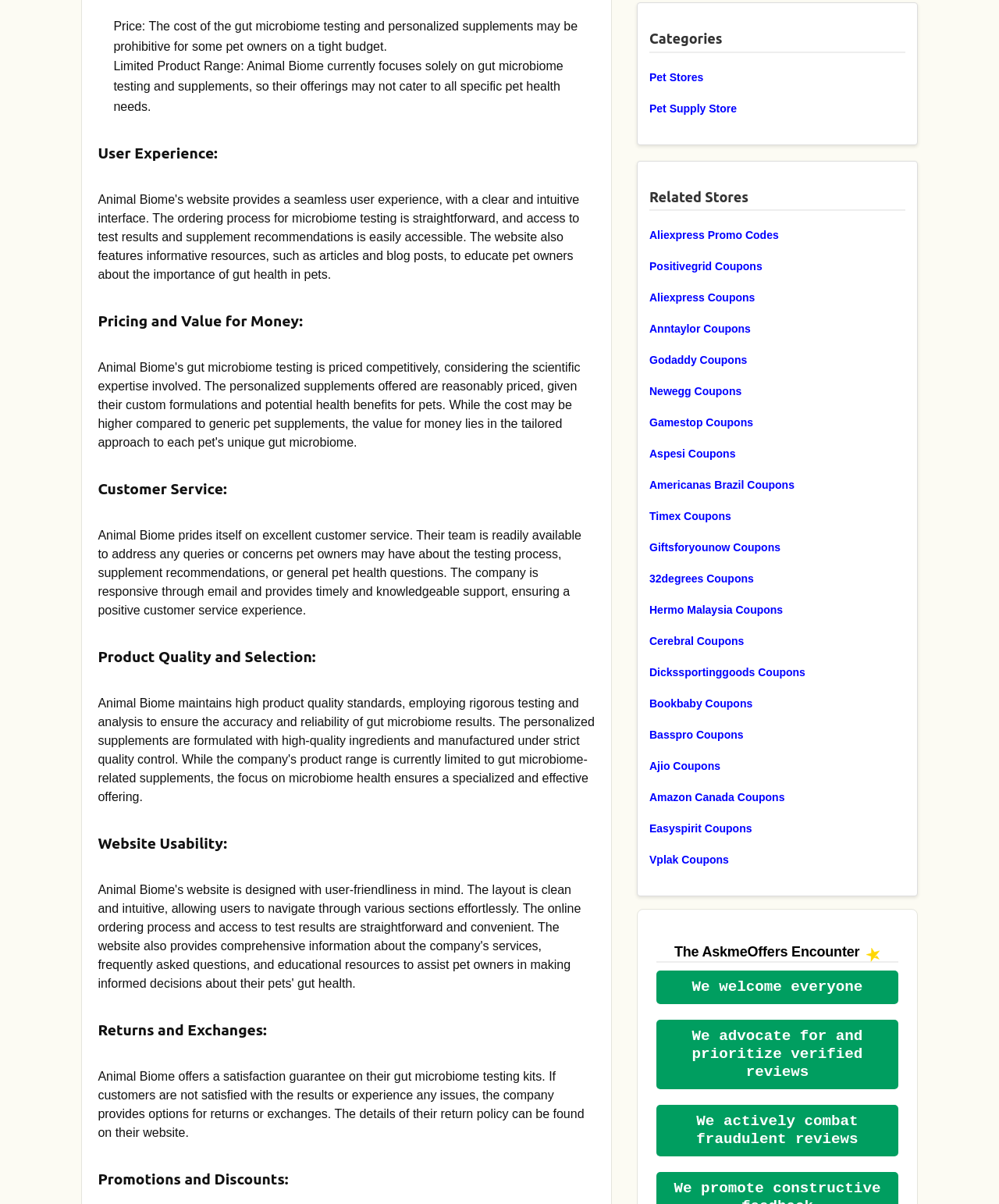Please specify the bounding box coordinates of the region to click in order to perform the following instruction: "Select a Toyota model".

None